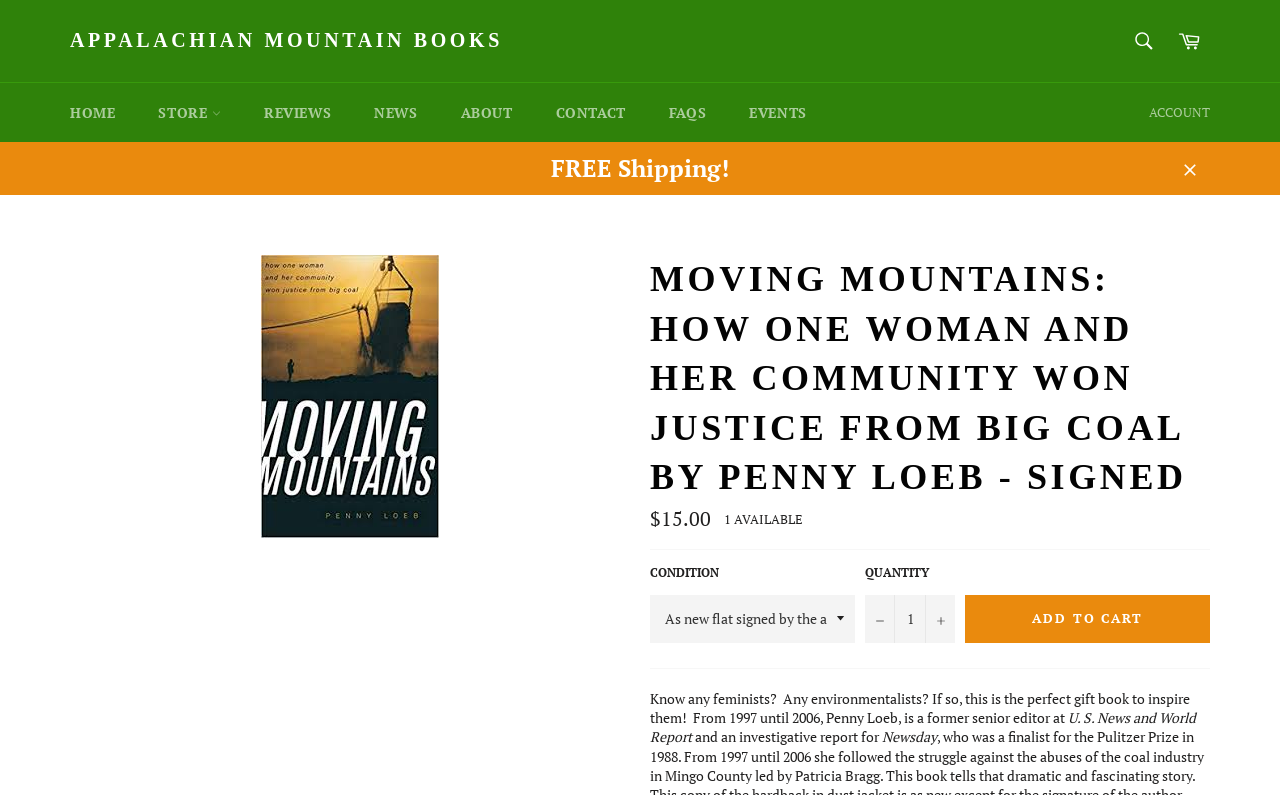Extract the primary headline from the webpage and present its text.

MOVING MOUNTAINS: HOW ONE WOMAN AND HER COMMUNITY WON JUSTICE FROM BIG COAL BY PENNY LOEB - SIGNED